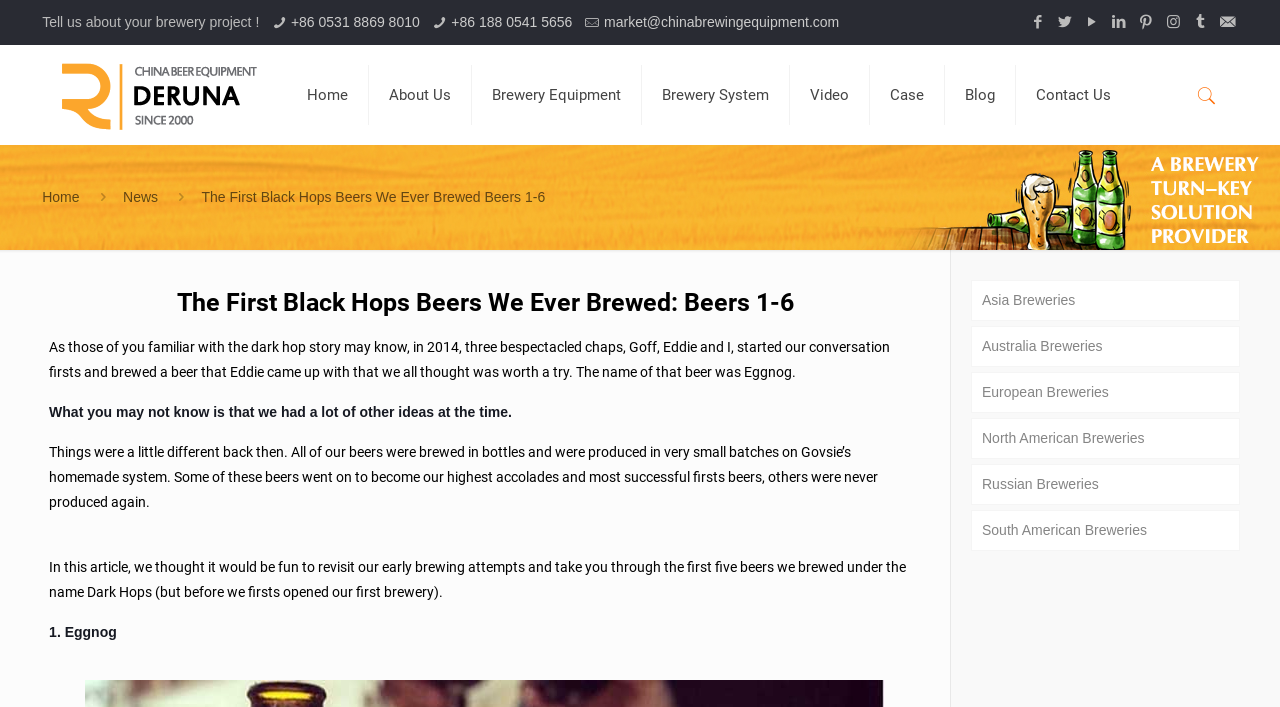Find the bounding box coordinates of the element's region that should be clicked in order to follow the given instruction: "Click the 'Home' link". The coordinates should consist of four float numbers between 0 and 1, i.e., [left, top, right, bottom].

[0.224, 0.064, 0.288, 0.205]